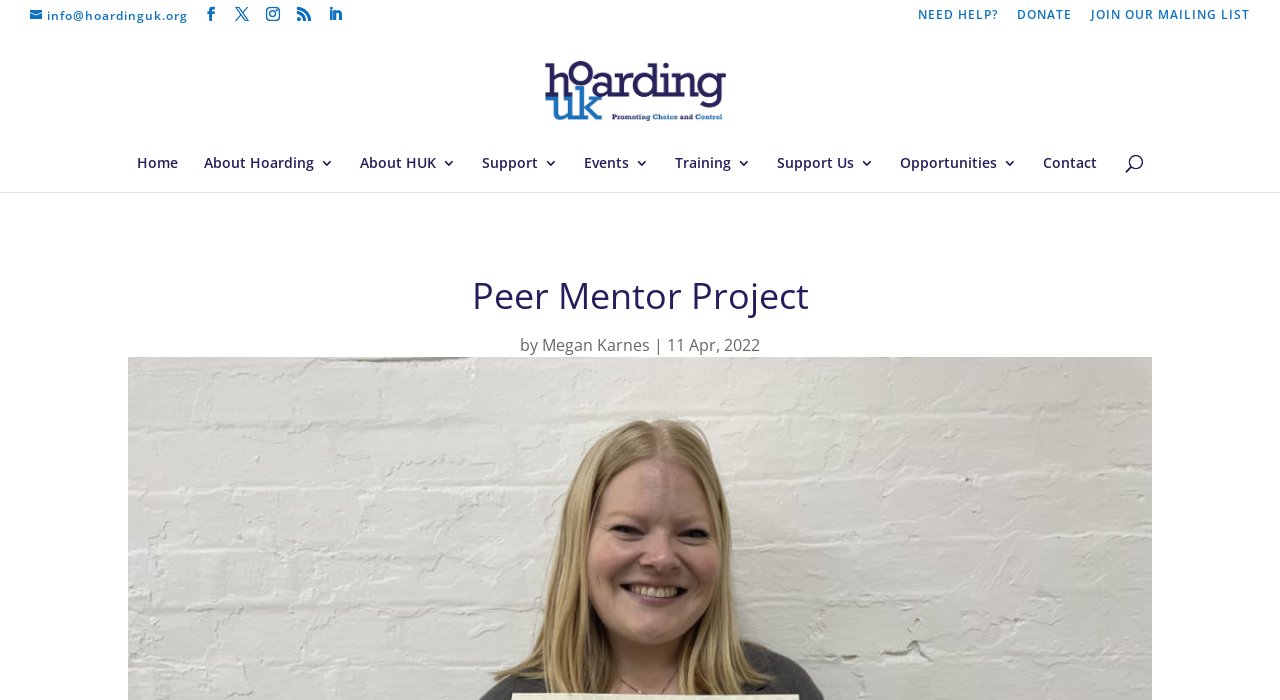Locate the bounding box coordinates of the element I should click to achieve the following instruction: "Read about Megan Karnes".

[0.423, 0.477, 0.508, 0.508]